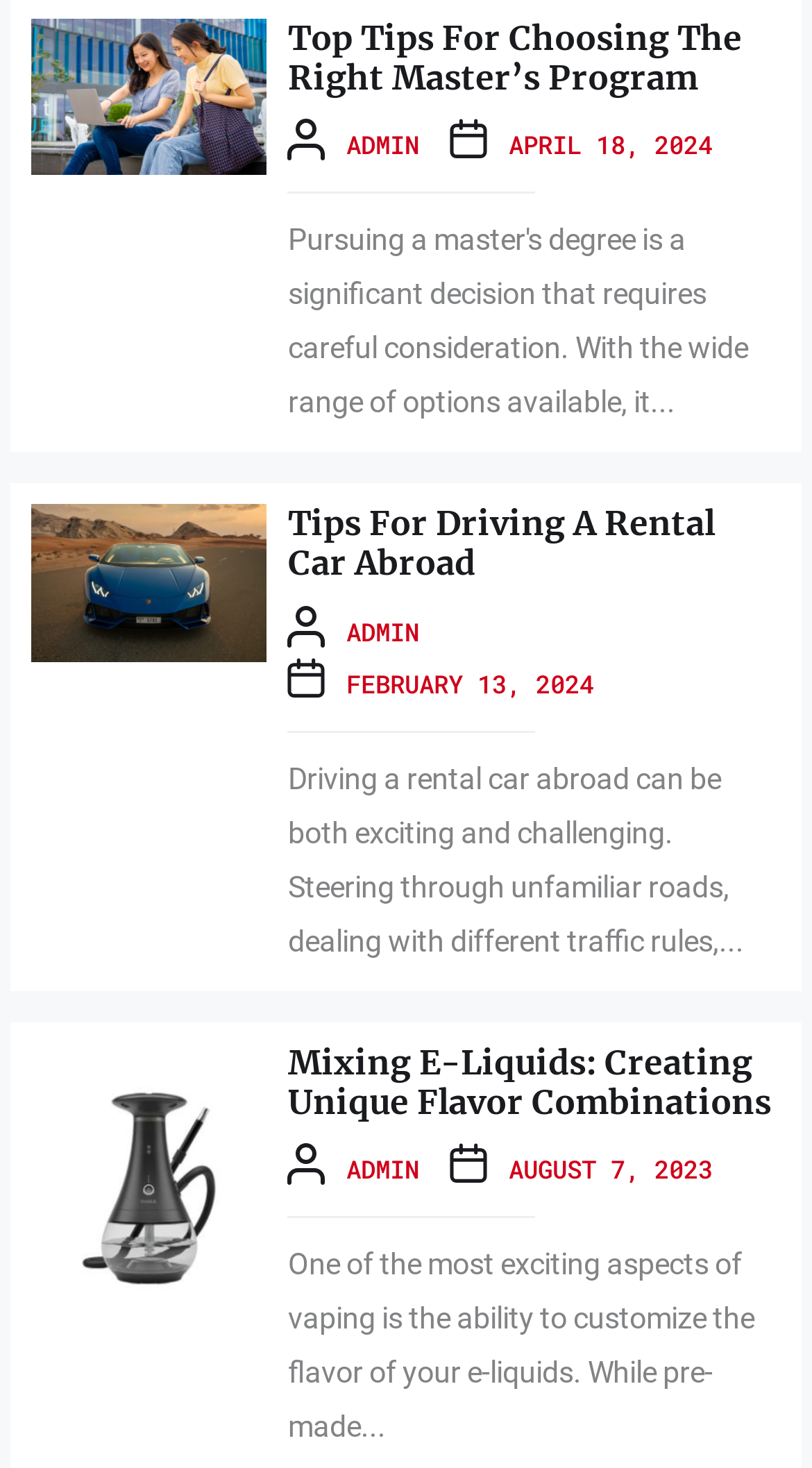Find the bounding box coordinates of the clickable region needed to perform the following instruction: "Read Top Tips For Choosing The Right Master’s Program". The coordinates should be provided as four float numbers between 0 and 1, i.e., [left, top, right, bottom].

[0.038, 0.017, 0.329, 0.044]